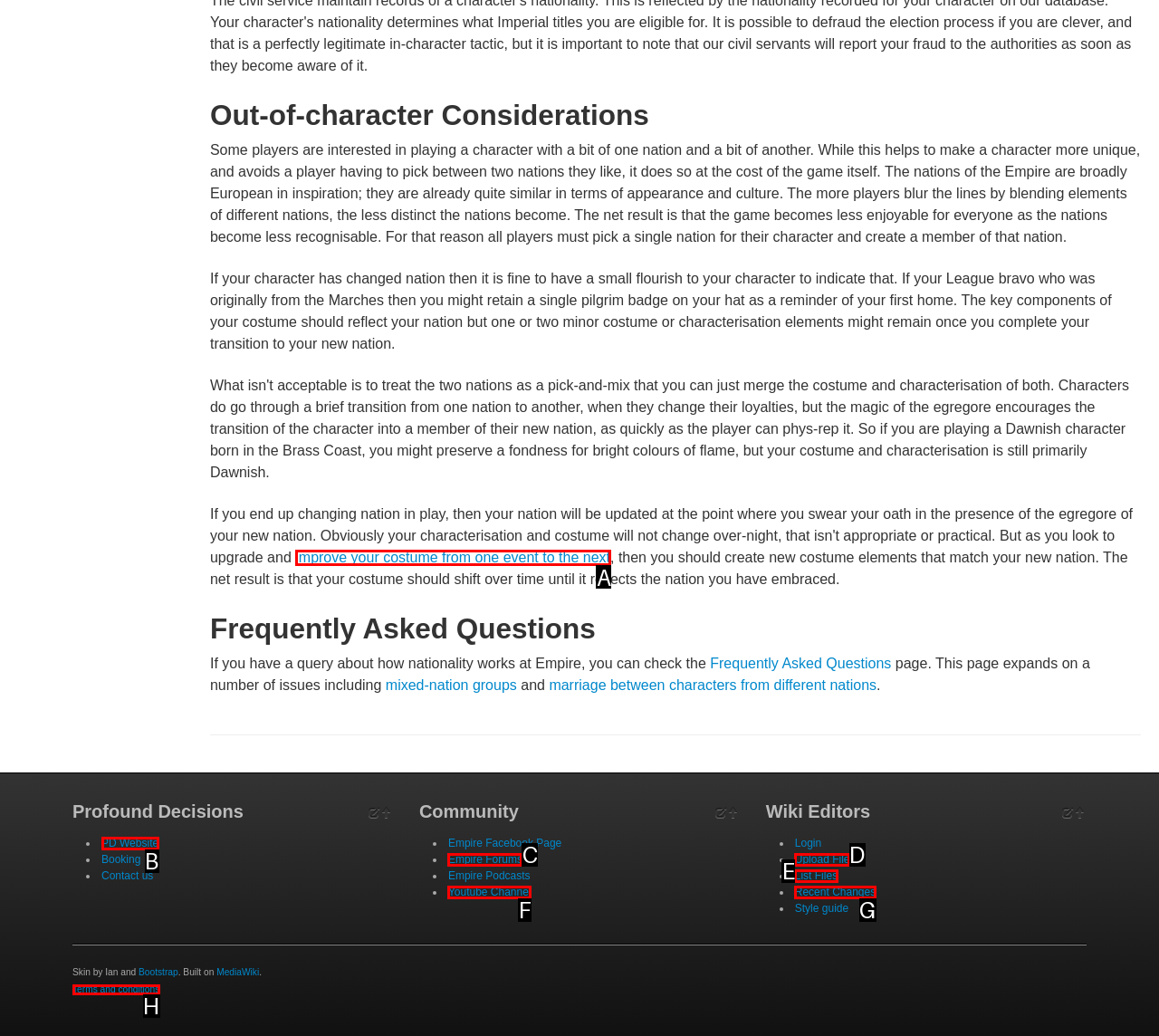Identify the correct HTML element to click to accomplish this task: Click to improve your costume from one event to the next
Respond with the letter corresponding to the correct choice.

A